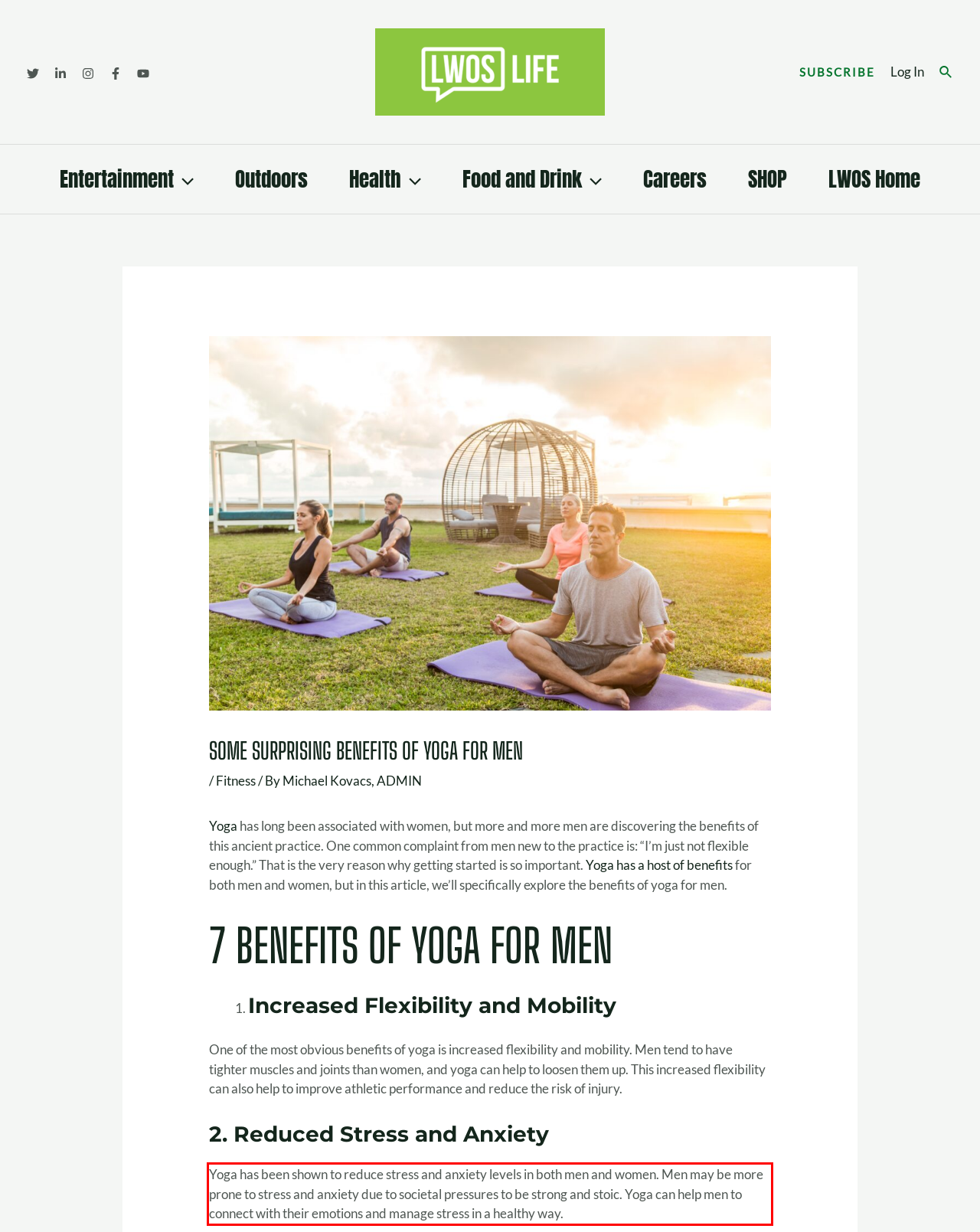Please analyze the provided webpage screenshot and perform OCR to extract the text content from the red rectangle bounding box.

Yoga has been shown to reduce stress and anxiety levels in both men and women. Men may be more prone to stress and anxiety due to societal pressures to be strong and stoic. Yoga can help men to connect with their emotions and manage stress in a healthy way.